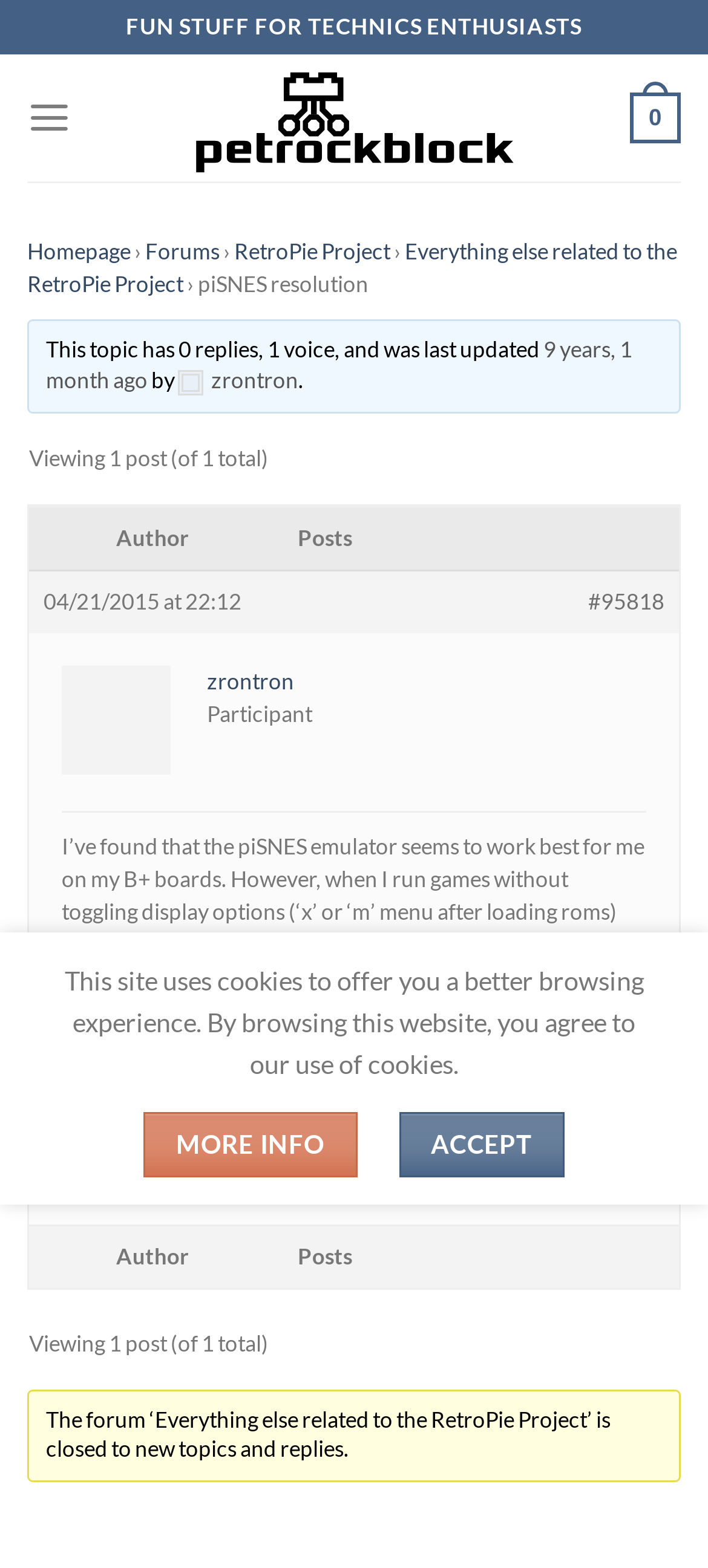Construct a comprehensive description capturing every detail on the webpage.

The webpage appears to be a forum discussion page, specifically a topic about the piSNES emulator on RetroPie. At the top, there is a header section with a title "FUN STUFF FOR TECHNICS ENTHUSIASTS" and a link to "petrockblock" accompanied by an image. Below this, there is a menu section with links to "Homepage", "Forums", "RetroPie Project", and "Everything else related to the RetroPie Project".

The main content of the page is a single post by "zrontron" dated 04/21/2015 at 22:12. The post discusses the user's experience with the piSNES emulator, mentioning that it works best on their B+ boards but has display issues when not toggling display options. The user asks for ideas on how to resolve this issue.

To the right of the post, there is a sidebar with information about the author, including their post count and a link to their profile. Below the post, there is a notice stating that the forum is closed to new topics and replies.

At the bottom of the page, there is a cookie policy notice with links to "MORE INFO" and "ACCEPT".